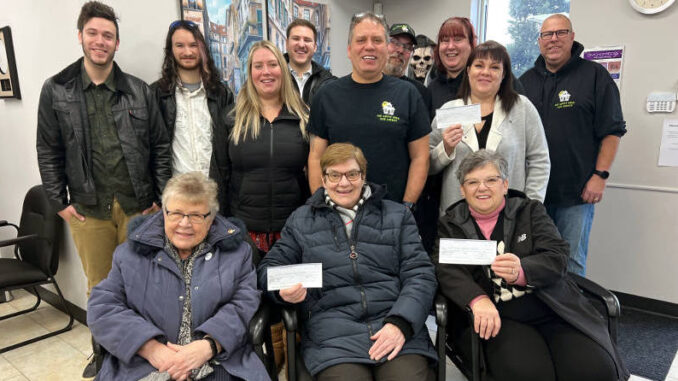What is the total amount raised by the event?
Answer with a single word or phrase by referring to the visual content.

$30,000